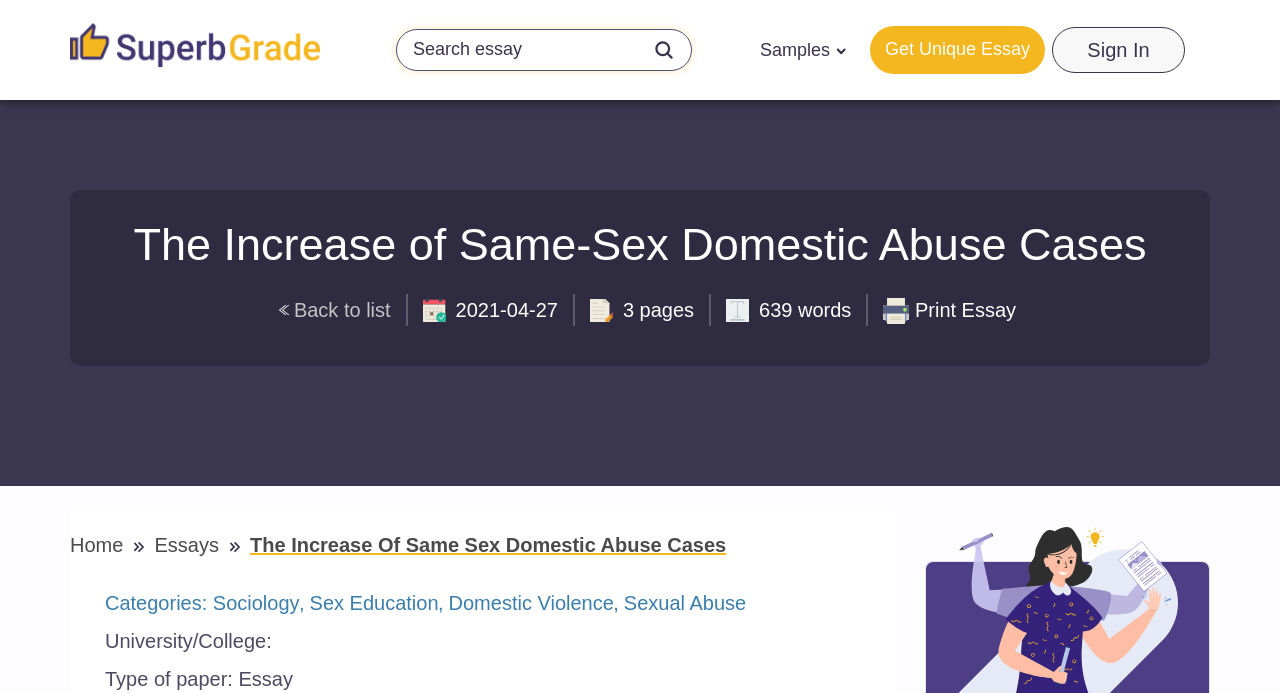Illustrate the webpage's structure and main components comprehensively.

This webpage appears to be an educational resource website, specifically a page for a free essay and term paper example on the topic of "The Increase of Same-Sex Domestic Abuse Cases". 

At the top left corner, there is a logo of SuperbGrade.com, accompanied by a link to the website. Next to it, there is a search bar labeled "Search essay". On the right side of the top section, there are links to "Samples" and "Sign In". 

Below the top section, there is a heading that displays the title of the essay, "The Increase of Same-Sex Domestic Abuse Cases". Underneath the heading, there is a link to "Back to list" with an arrow icon, followed by the publication date "2021-04-27", the number of pages "3 pages", and the number of words "639 words". 

To the right of these details, there is a print icon and a link to "Print Essay". 

In the bottom left corner, there are navigation links to "Home", "Essays", and other categories. Below these links, there is a section that displays the title of the essay again, followed by categories including "Sociology", "Sex Education", "Domestic Violence", and "Sexual Abuse". 

Finally, at the bottom of the page, there is information about the university/college level and the type of paper, which is an essay.